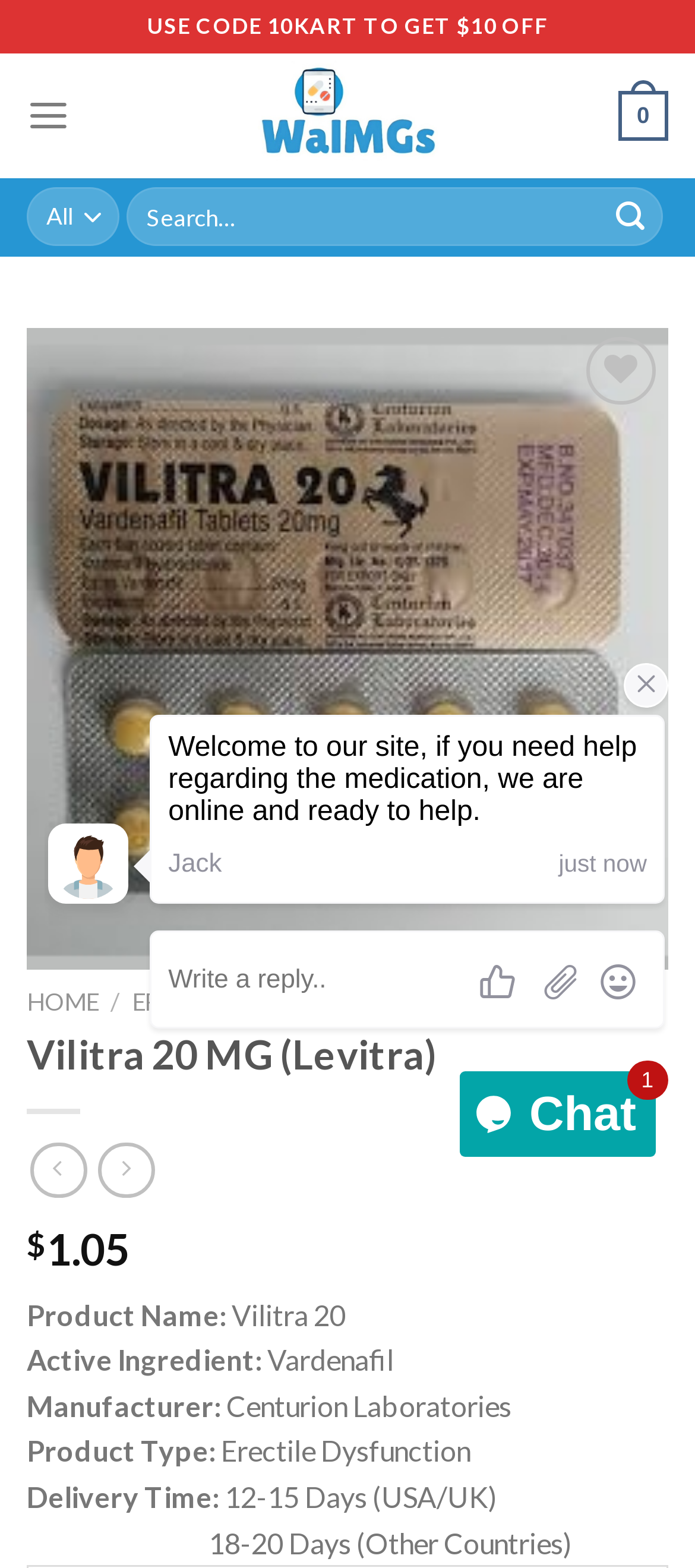Please identify the bounding box coordinates of the area that needs to be clicked to fulfill the following instruction: "Click on the Wishlist button."

[0.844, 0.214, 0.944, 0.259]